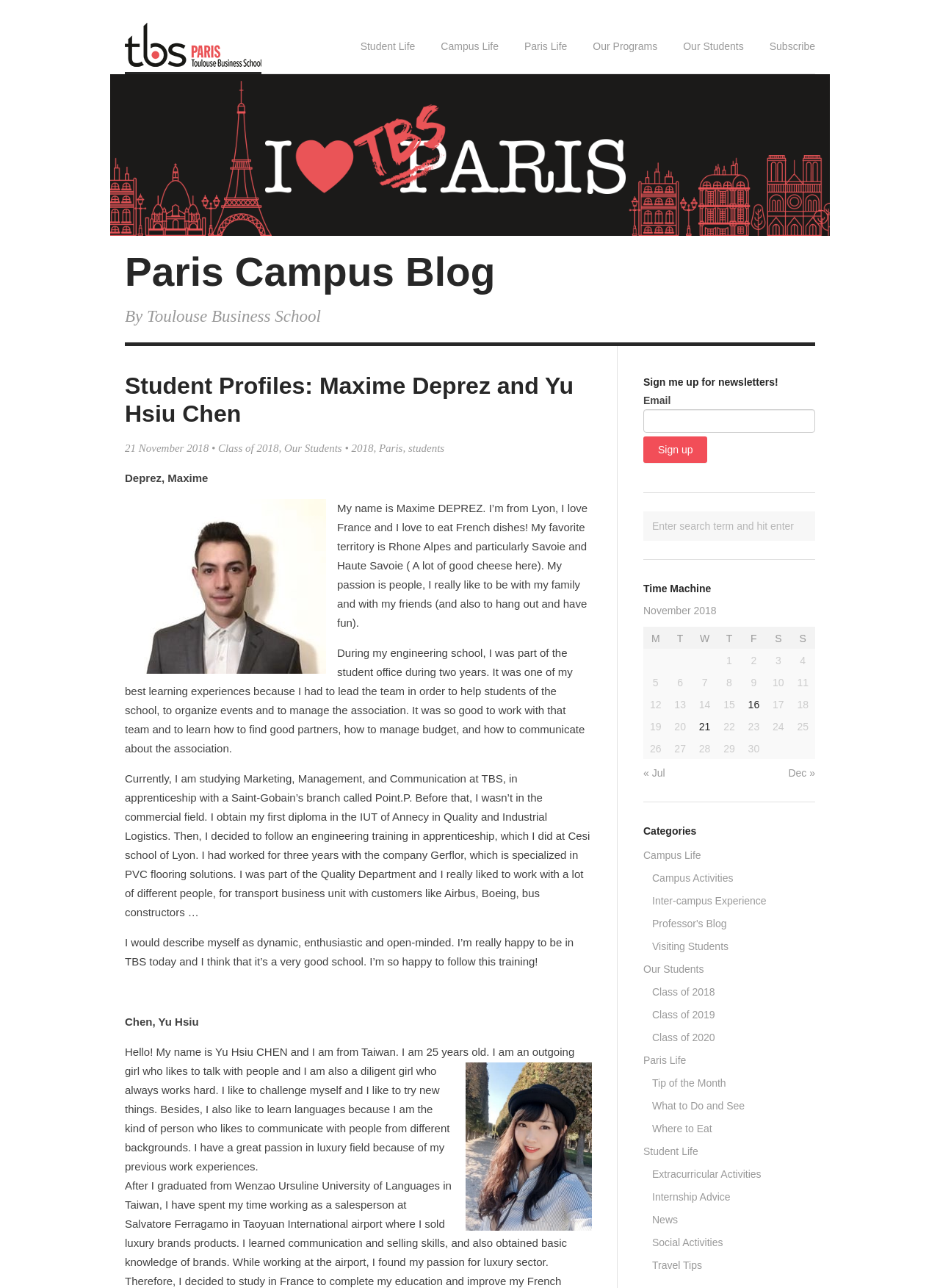Use a single word or phrase to answer the question:
What is the name of the student profiled on this webpage?

Maxime Deprez